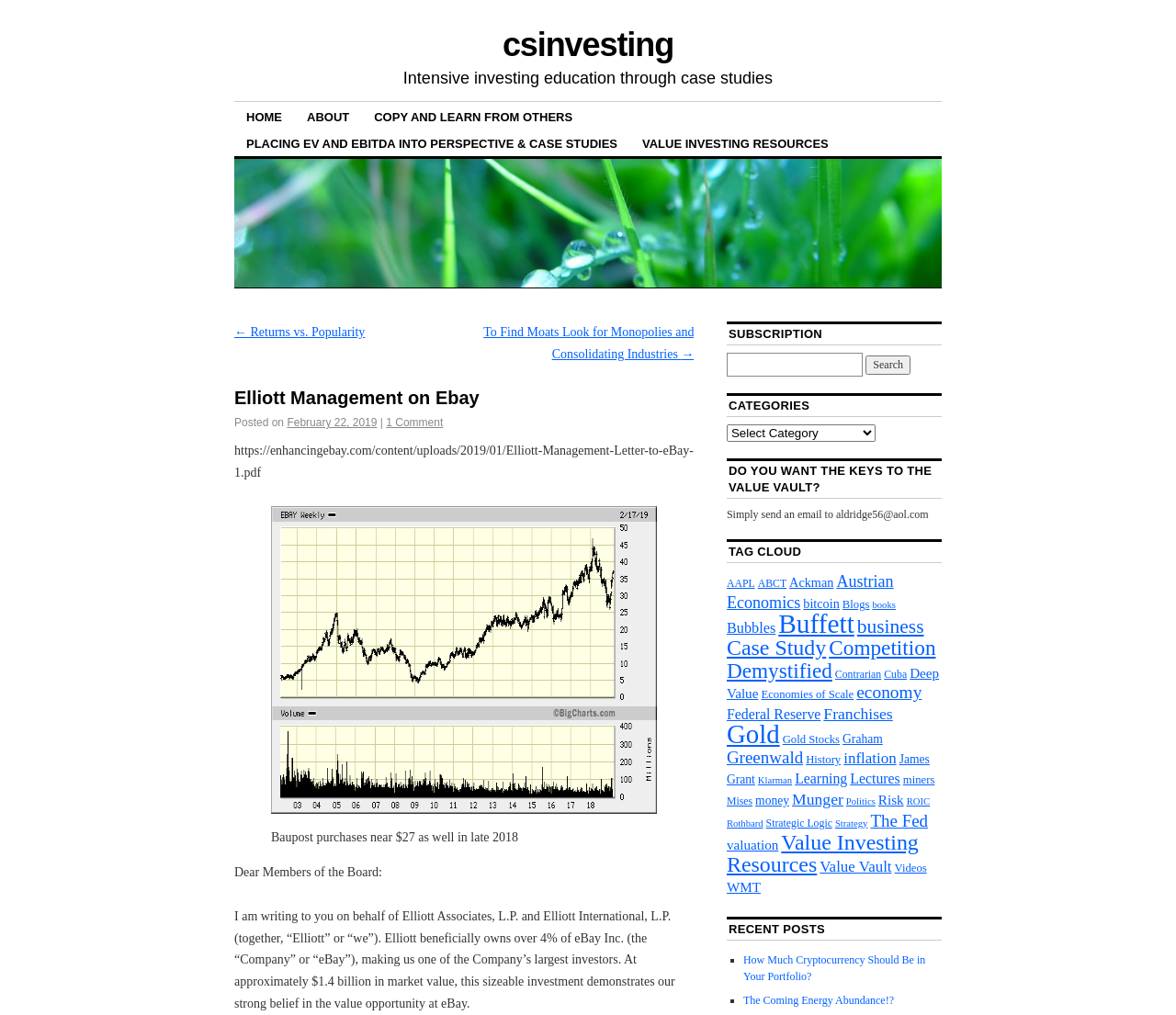Specify the bounding box coordinates of the area to click in order to execute this command: 'Search for something'. The coordinates should consist of four float numbers ranging from 0 to 1, and should be formatted as [left, top, right, bottom].

[0.618, 0.347, 0.734, 0.371]